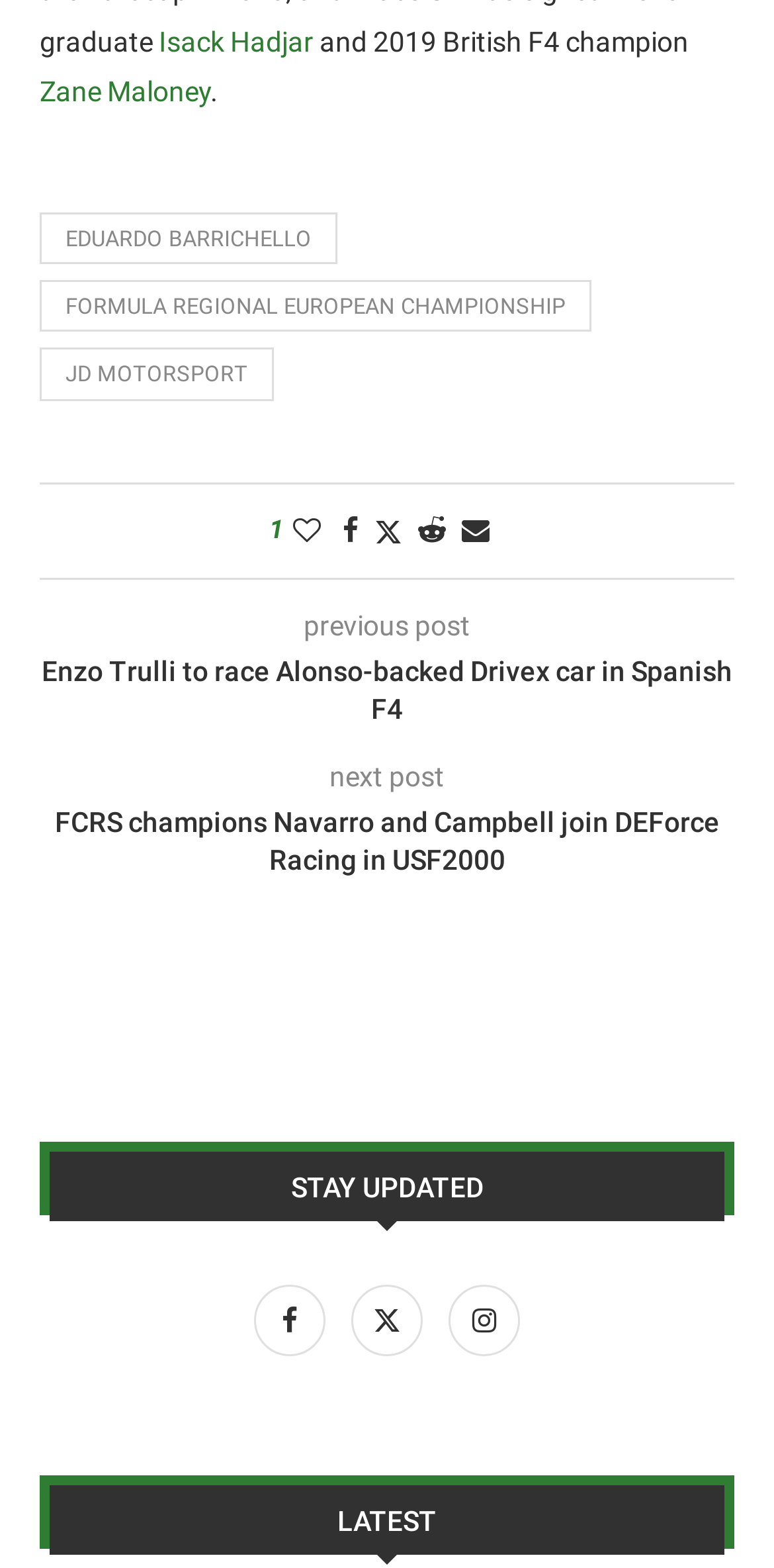Find the bounding box of the UI element described as: "aria-label="Search"". The bounding box coordinates should be given as four float values between 0 and 1, i.e., [left, top, right, bottom].

None